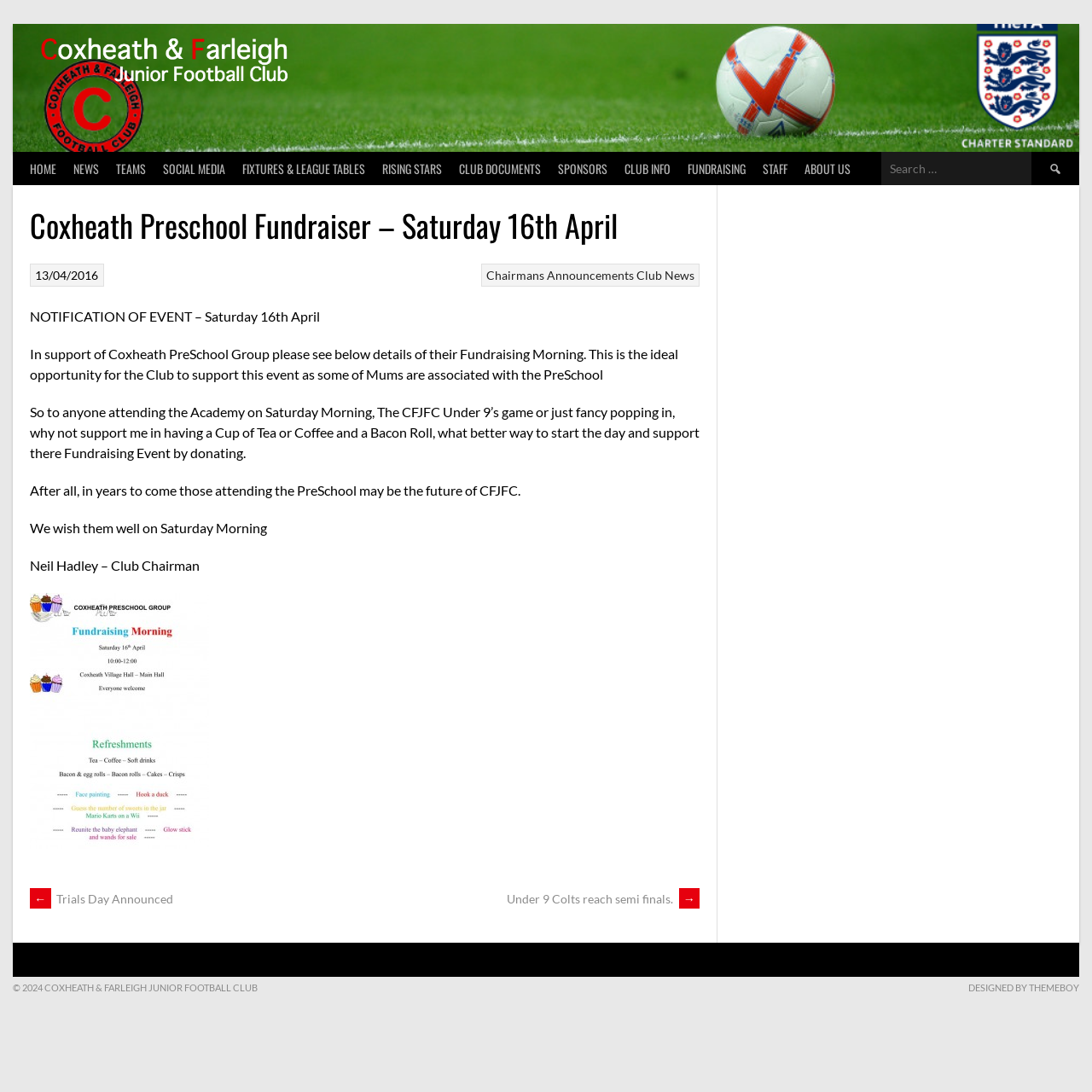Locate and extract the text of the main heading on the webpage.

Coxheath Preschool Fundraiser – Saturday 16th April